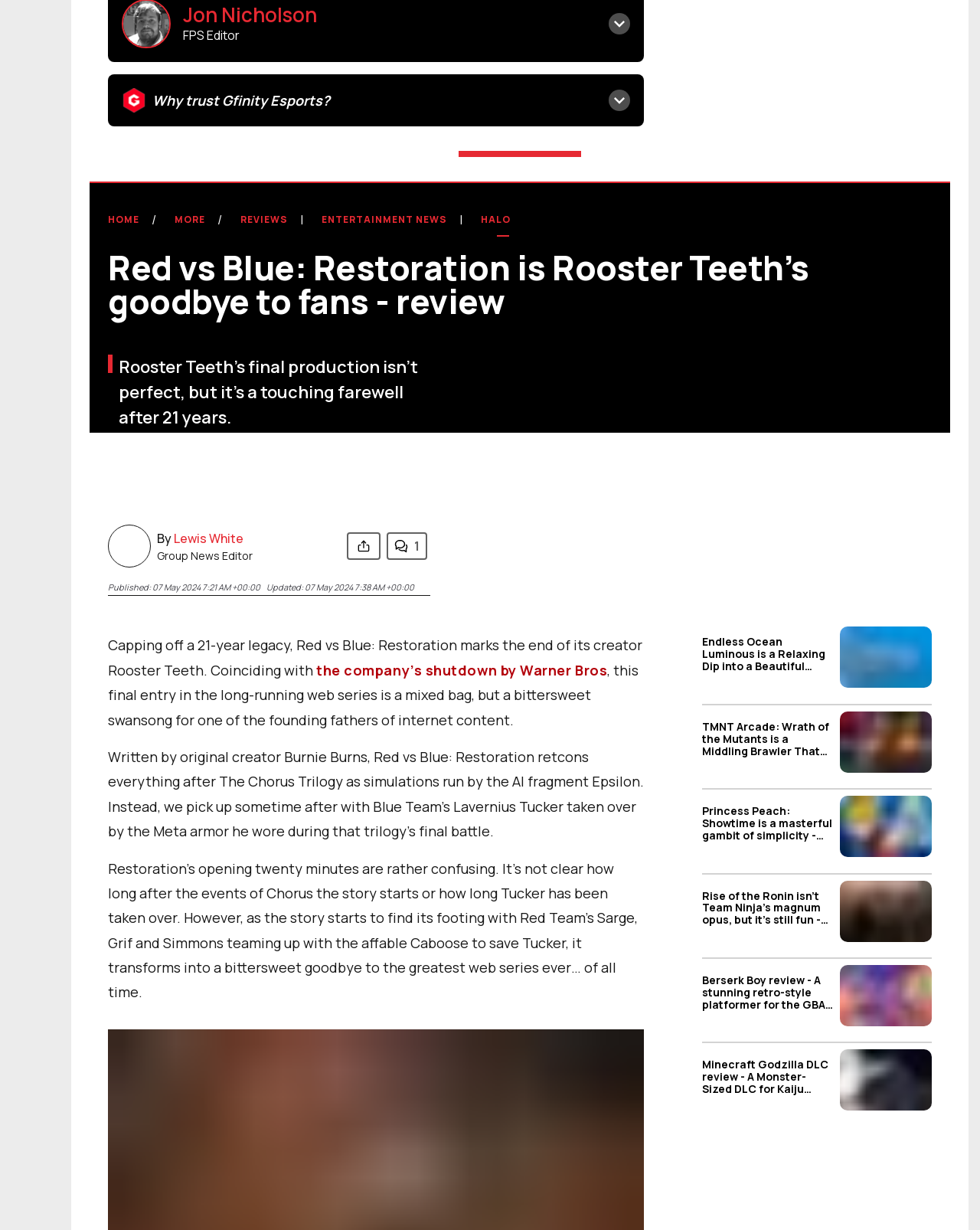Extract the bounding box coordinates of the UI element described: "Team". Provide the coordinates in the format [left, top, right, bottom] with values ranging from 0 to 1.

[0.35, 0.537, 0.583, 0.548]